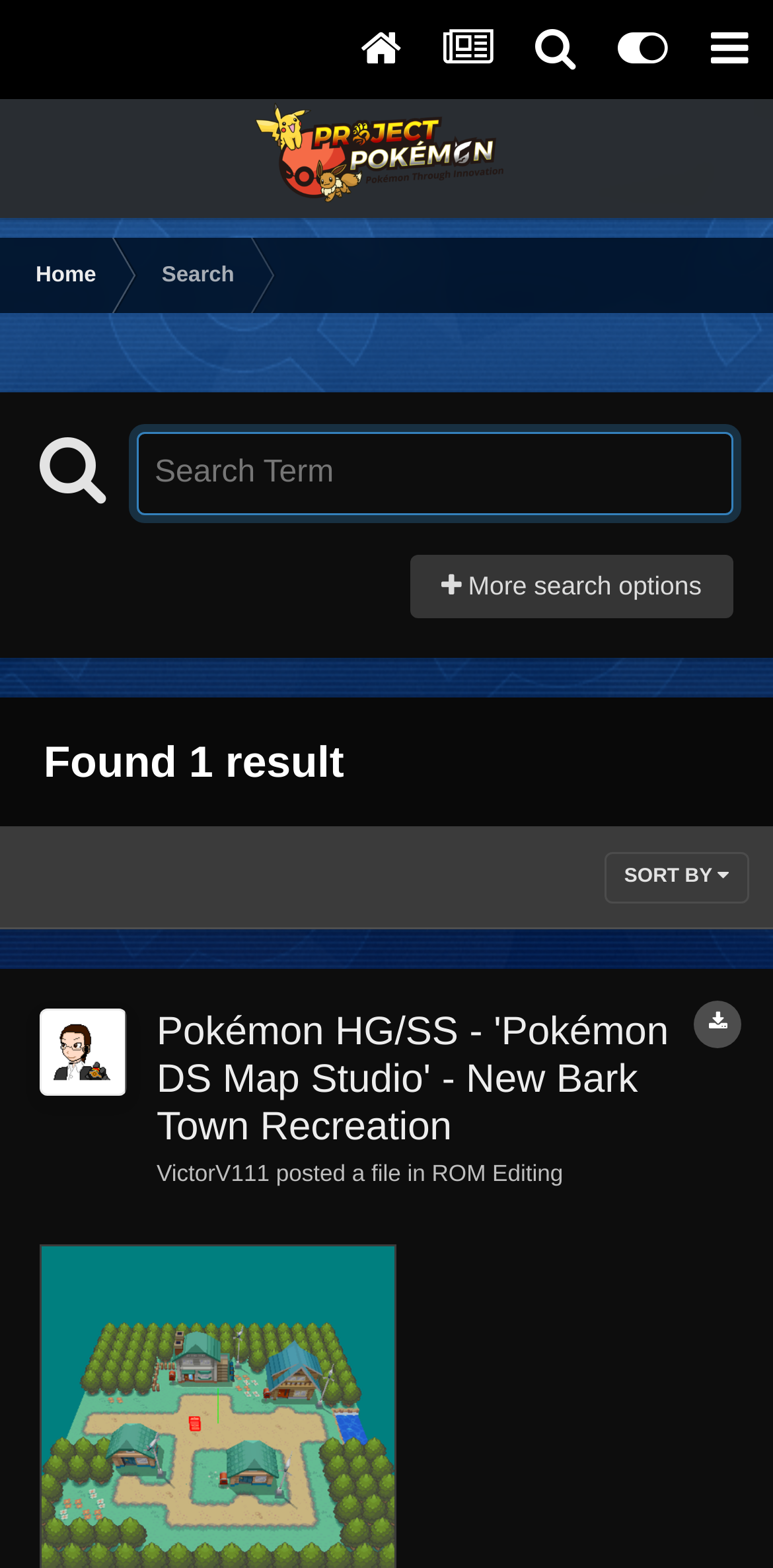Please specify the bounding box coordinates of the region to click in order to perform the following instruction: "Sort the results".

[0.782, 0.544, 0.969, 0.577]